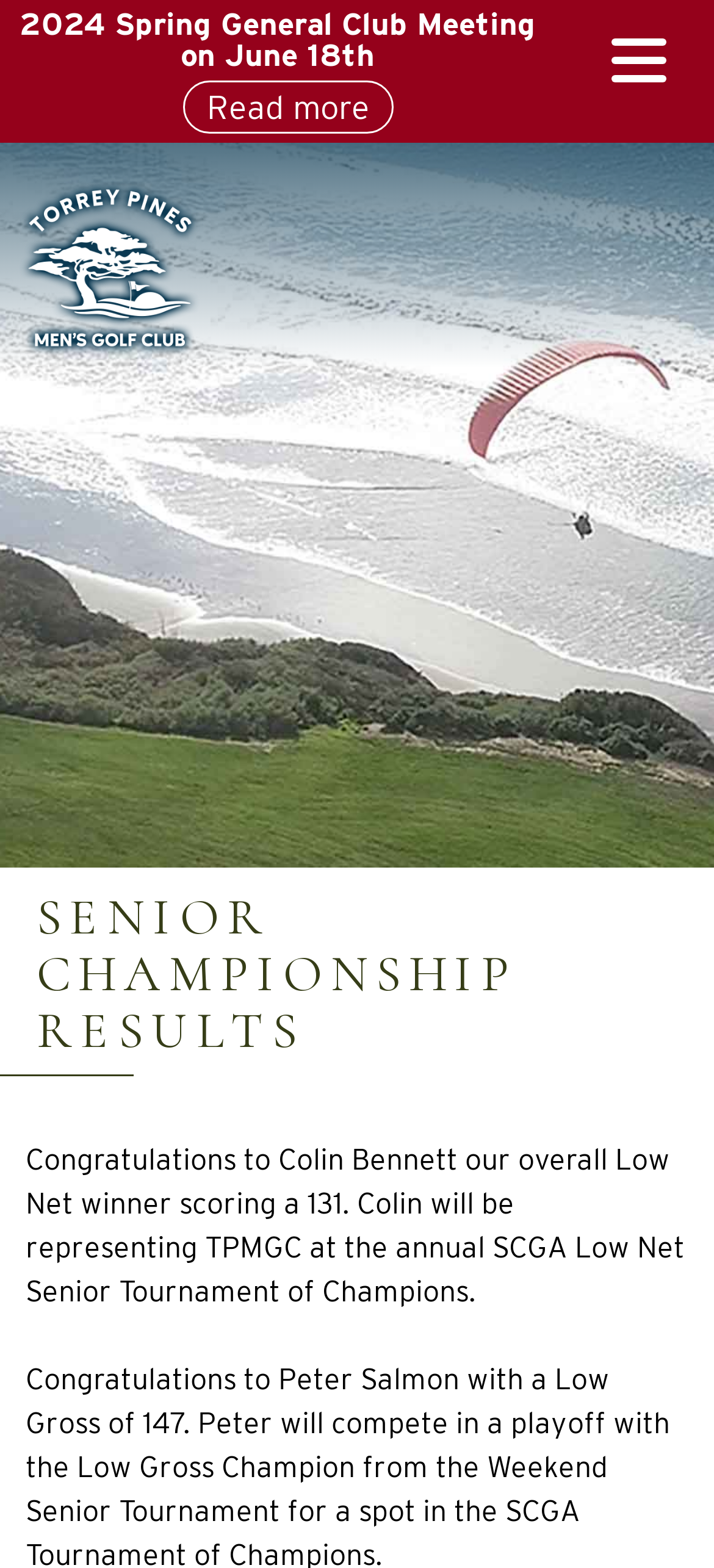What is the date of the Spring General Club Meeting?
Look at the image and provide a short answer using one word or a phrase.

June 18th